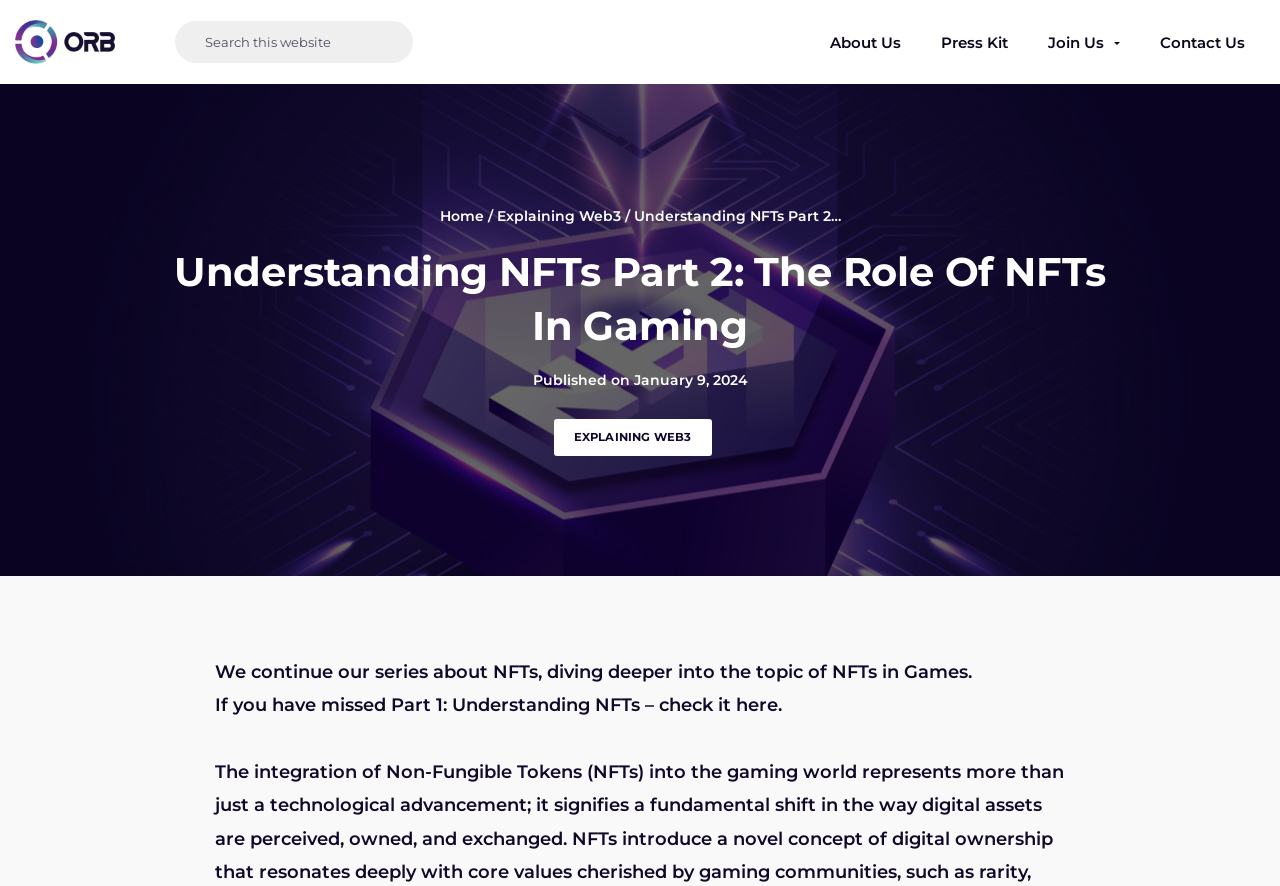What is the previous article in the series?
Please answer the question as detailed as possible based on the image.

The previous article in the series is 'Part 1: Understanding NFTs', as mentioned in the introductory text 'If you have missed Part 1: Understanding NFTs – check it here'.